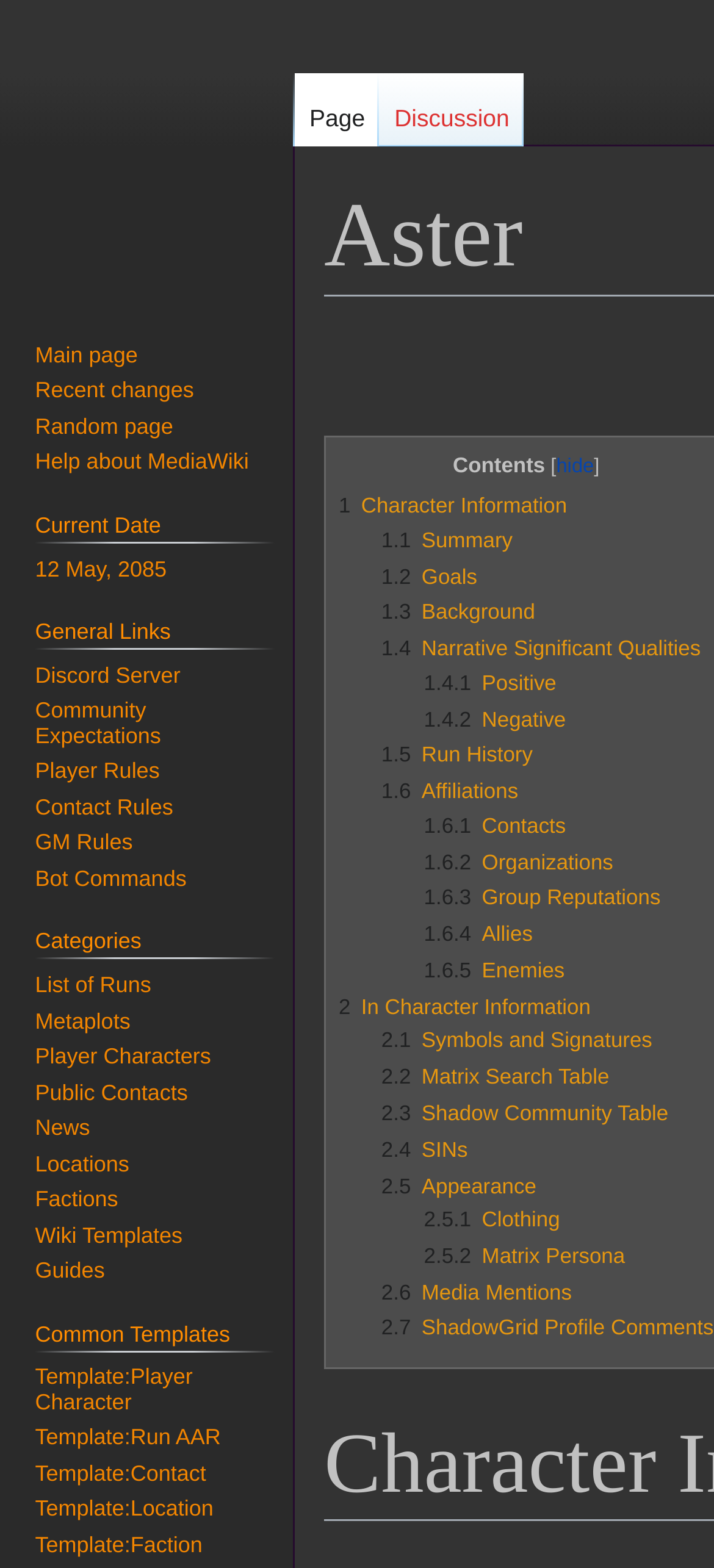Identify the bounding box coordinates for the UI element described by the following text: "2.5.2 Matrix Persona". Provide the coordinates as four float numbers between 0 and 1, in the format [left, top, right, bottom].

[0.594, 0.794, 0.875, 0.809]